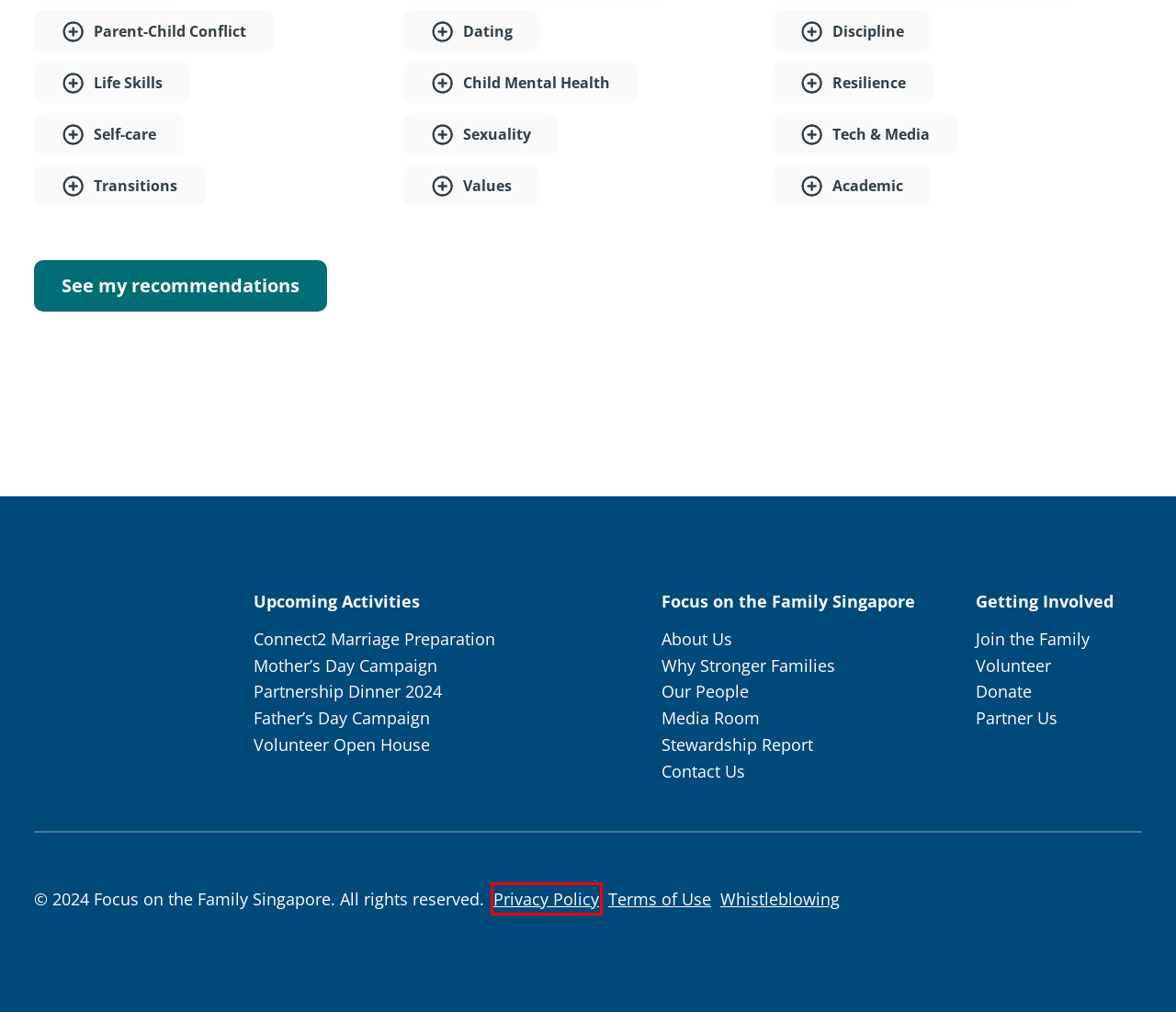Assess the screenshot of a webpage with a red bounding box and determine which webpage description most accurately matches the new page after clicking the element within the red box. Here are the options:
A. Careers - Focus on the Family Singapore
B. Privacy Policy - Focus on the Family Singapore
C. Our People - Focus on the Family Singapore
D. Contact Us - Focus on the Family Singapore
E. Home - Focus on the Family Singapore
F. Mother’s Day Campaign - Focus on the Family Singapore
G. Whistleblowing - Focus on the Family Singapore
H. Father’s Day Campaign - Focus on the Family Singapore

B